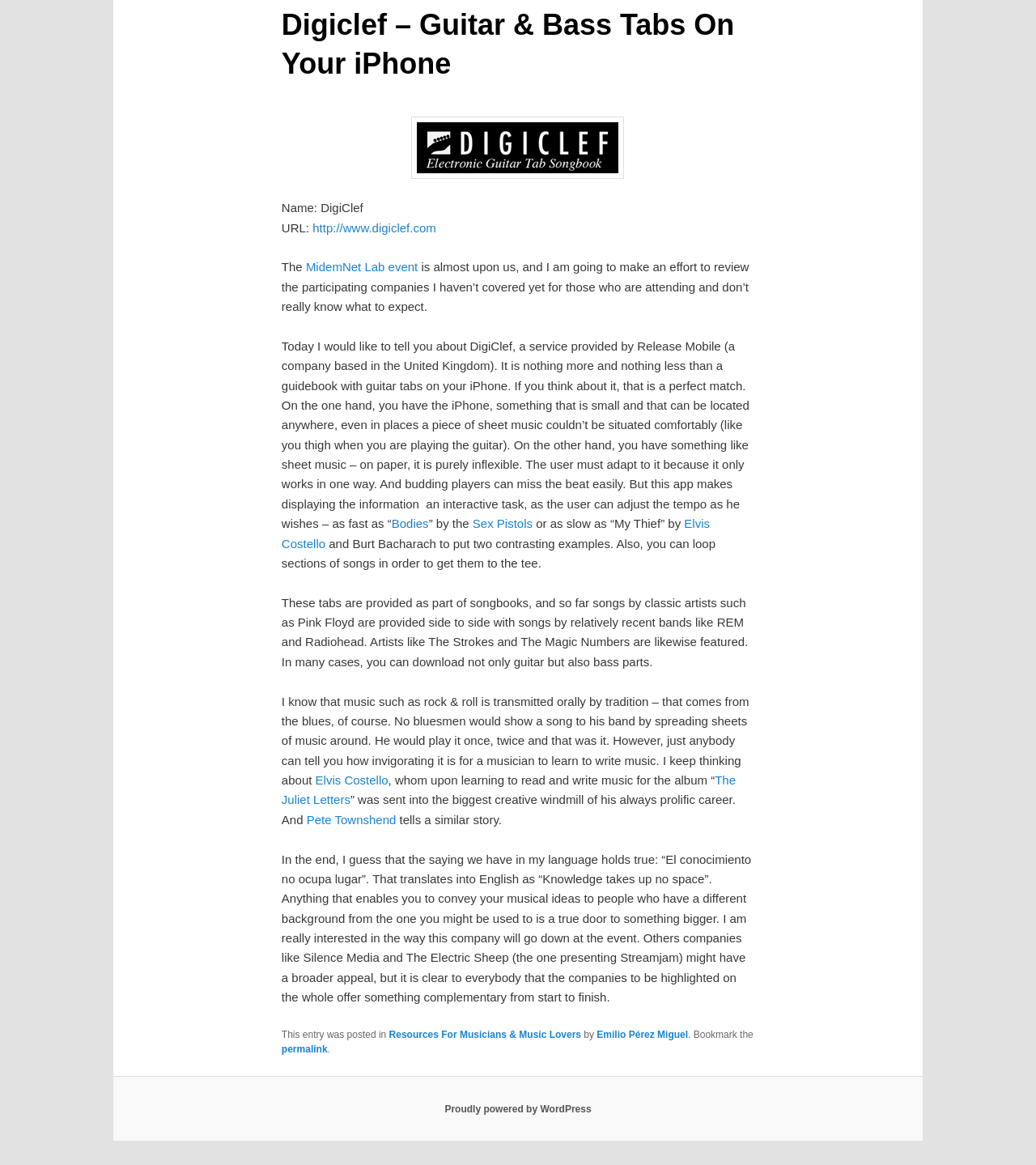Find the bounding box coordinates for the HTML element described as: "Emilio Pérez Miguel". The coordinates should consist of four float values between 0 and 1, i.e., [left, top, right, bottom].

[0.576, 0.883, 0.664, 0.893]